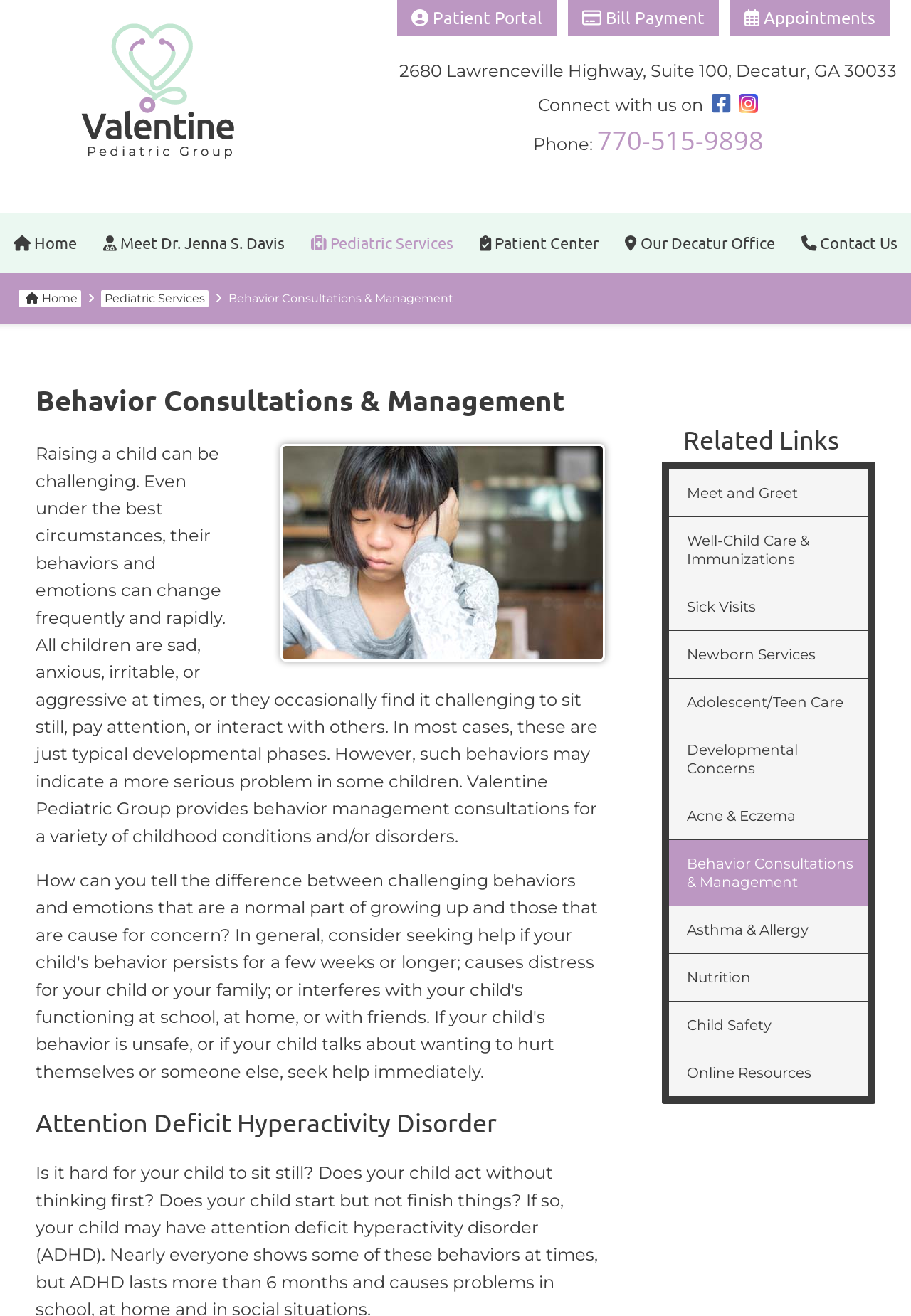Determine the bounding box coordinates for the area that needs to be clicked to fulfill this task: "Click the logo of Valentine Pediatric Group". The coordinates must be given as four float numbers between 0 and 1, i.e., [left, top, right, bottom].

[0.016, 0.0, 0.281, 0.14]